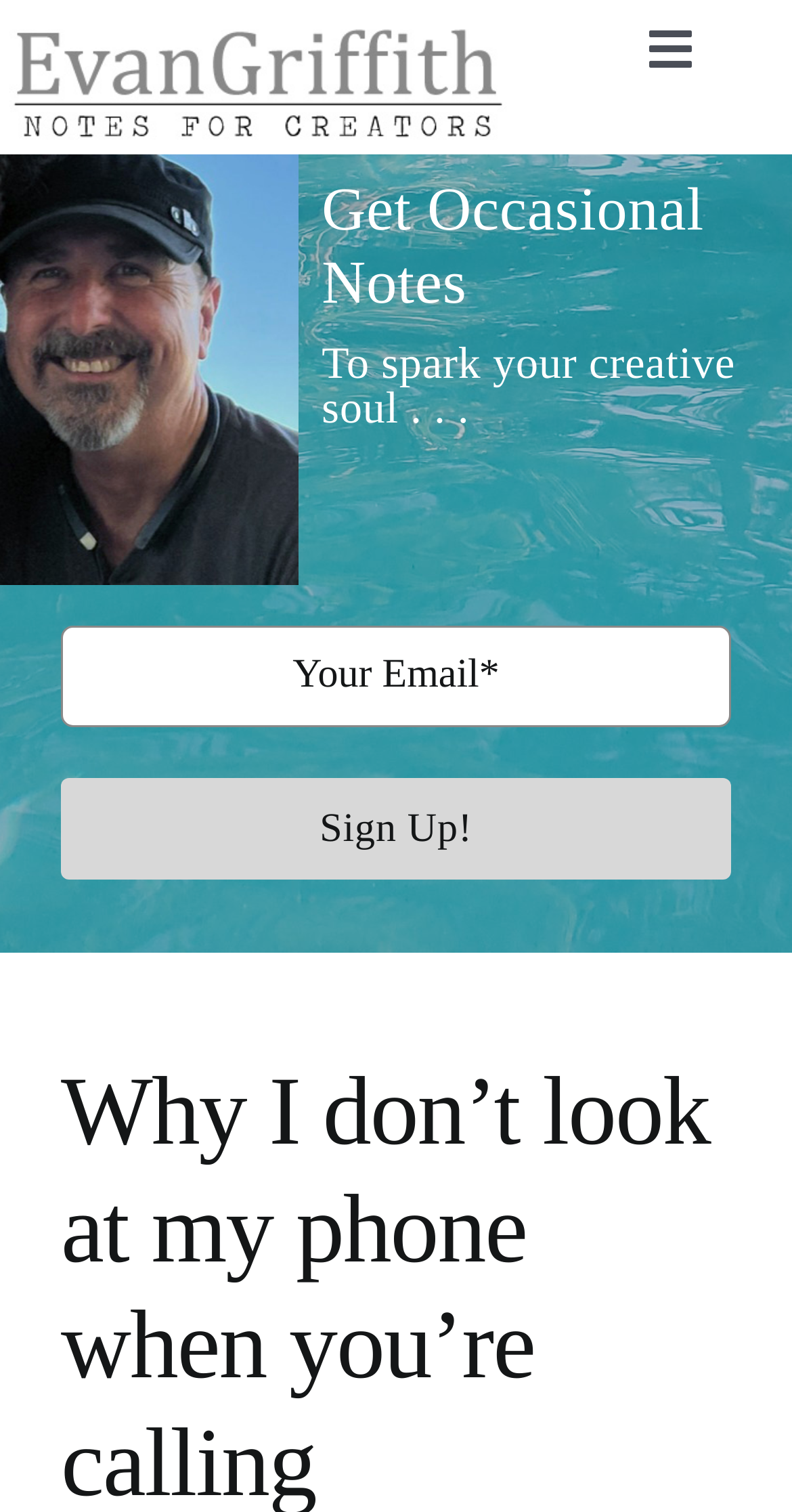What is the name of the author?
Answer the question with a detailed and thorough explanation.

The name of the author can be found in the root element 'Why I don’t look at my phone when you’re calling – Evan Griffith | Notes For Creators', which suggests that the author's name is Evan Griffith.